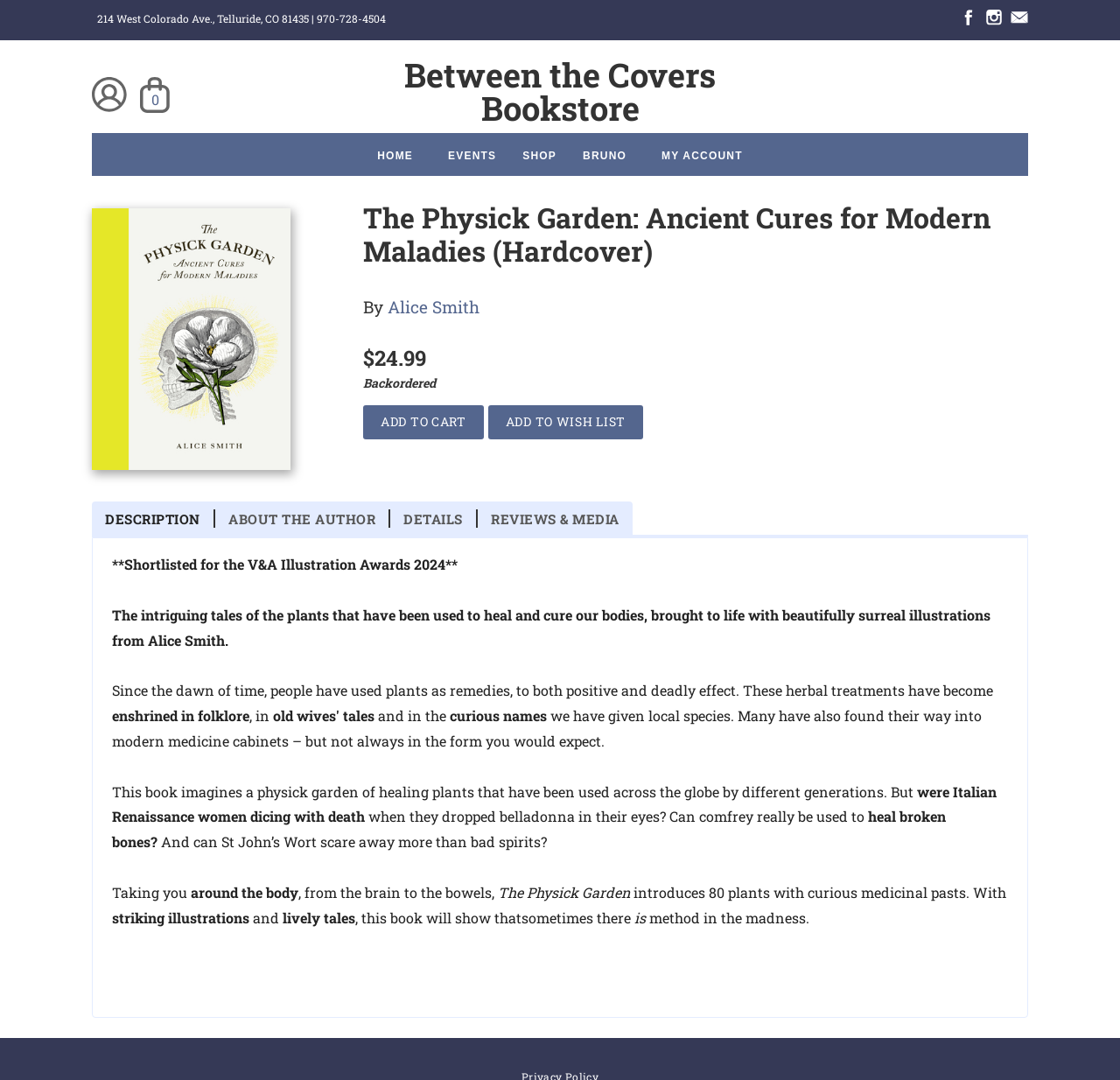Determine the bounding box coordinates of the region that needs to be clicked to achieve the task: "View the book description".

[0.082, 0.471, 0.192, 0.489]